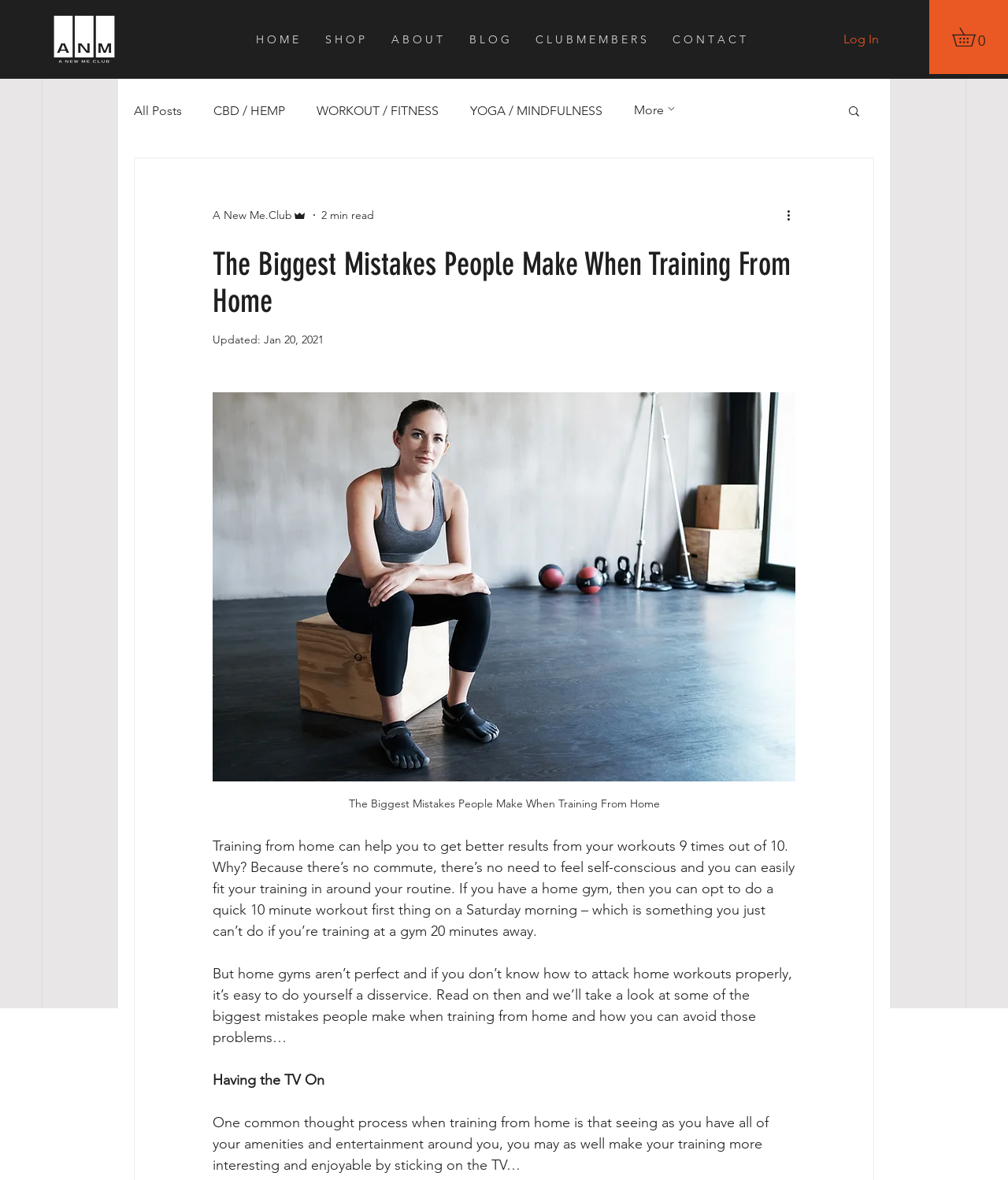Offer a meticulous caption that includes all visible features of the webpage.

The webpage is about training from home and the common mistakes people make when doing so. At the top left corner, there is a small logo image of "ANMC_SmallWhite.png". On the top right corner, there is a cart button with 0 items and a login button. Below the logo, there is a navigation menu with links to "HOME", "SHOP", "ABOUT", "BLOG", "CLUB MEMBERS", and "CONTACT".

On the left side of the page, there is a secondary navigation menu related to the blog, with links to "All Posts", "CBD / HEMP", "WORKOUT / FITNESS", "YOGA / MINDFULNESS", and "More". Below this menu, there is a search button.

The main content of the page is an article titled "The Biggest Mistakes People Make When Training From Home". The article has a heading, an updated date of "Jan 20, 2021", and a brief introduction to the topic. The introduction explains that training from home can be beneficial, but it's easy to make mistakes if you don't know how to approach it properly.

The article then lists some of the common mistakes people make when training from home, including having the TV on while working out. There is also an image related to the article, but its content is not specified.